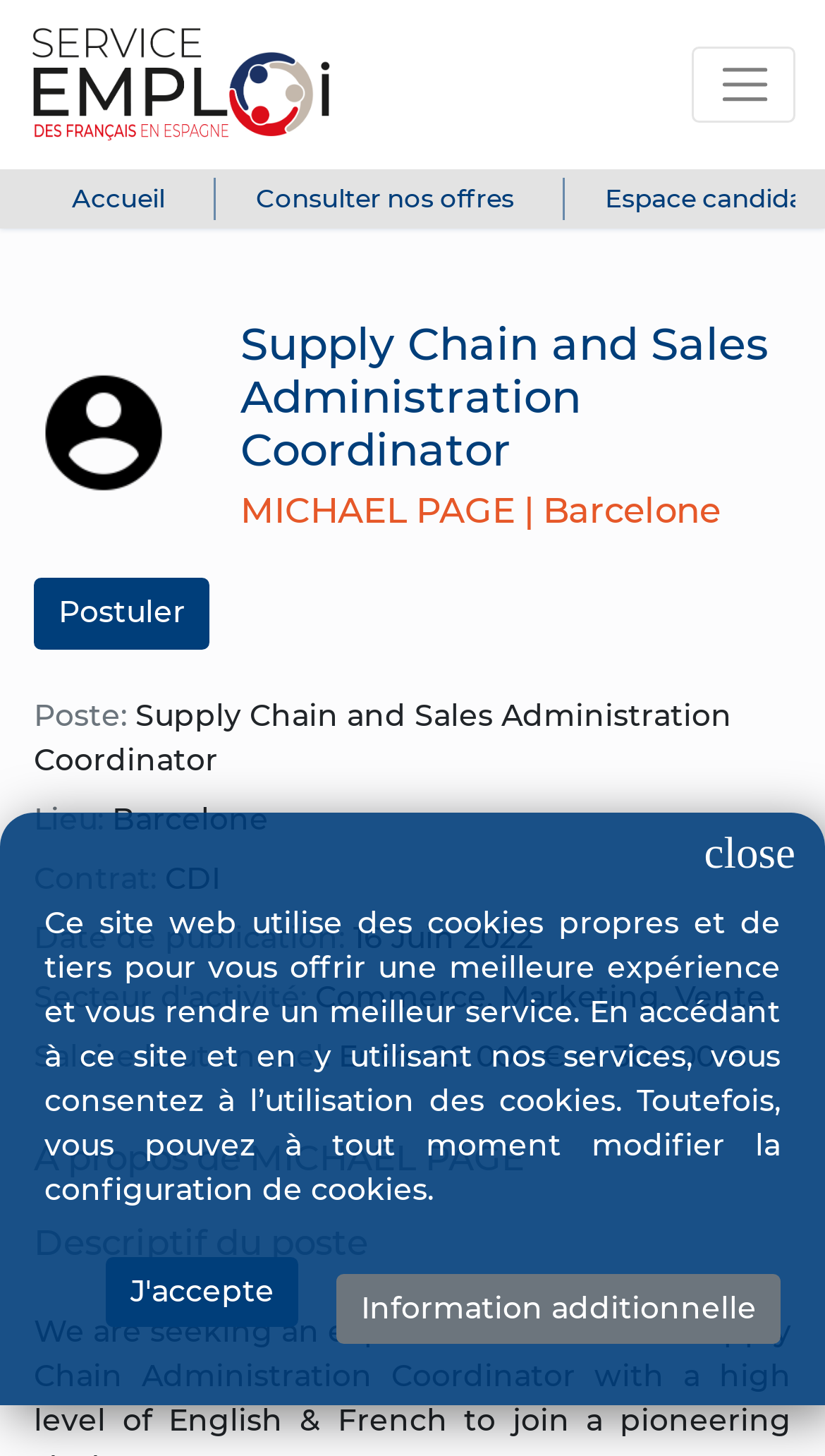What is the salary range for this job?
Examine the webpage screenshot and provide an in-depth answer to the question.

I found the salary range by looking at the 'Salaire brut annuel:' section which is located below the job details and says 'Entre 20 000 € et 30 000 €'.